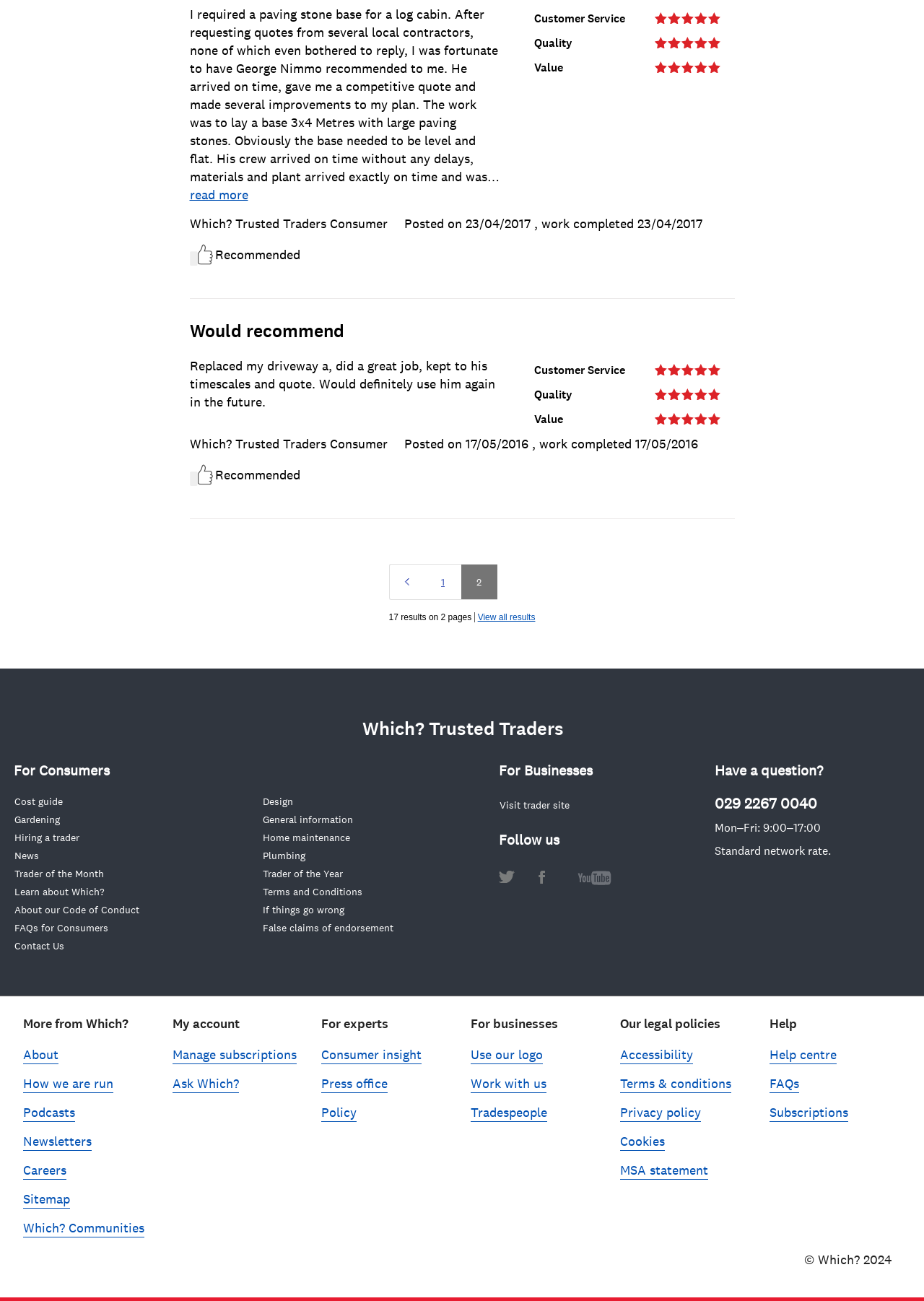What is the name of the trader who laid a base for a log cabin?
Using the screenshot, give a one-word or short phrase answer.

George Nimmo